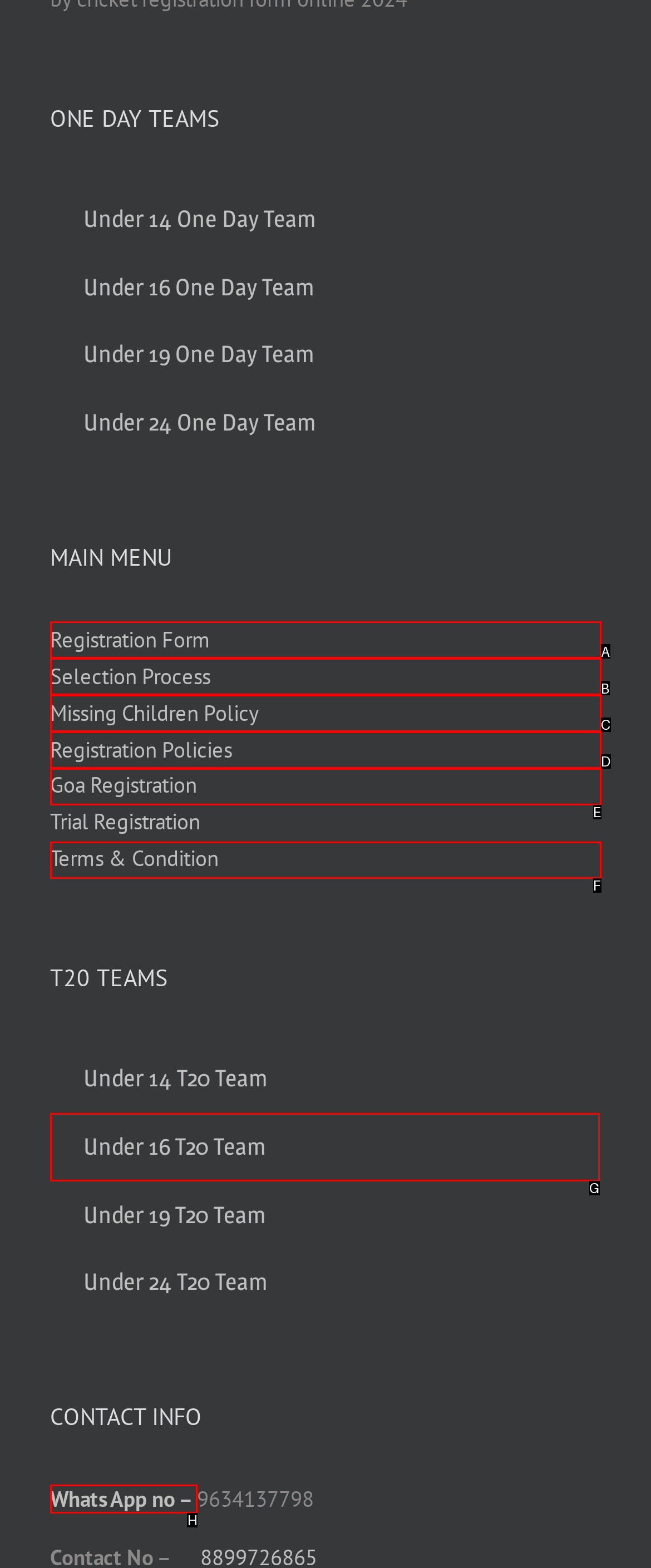Please identify the correct UI element to click for the task: Get Whats App number Respond with the letter of the appropriate option.

H